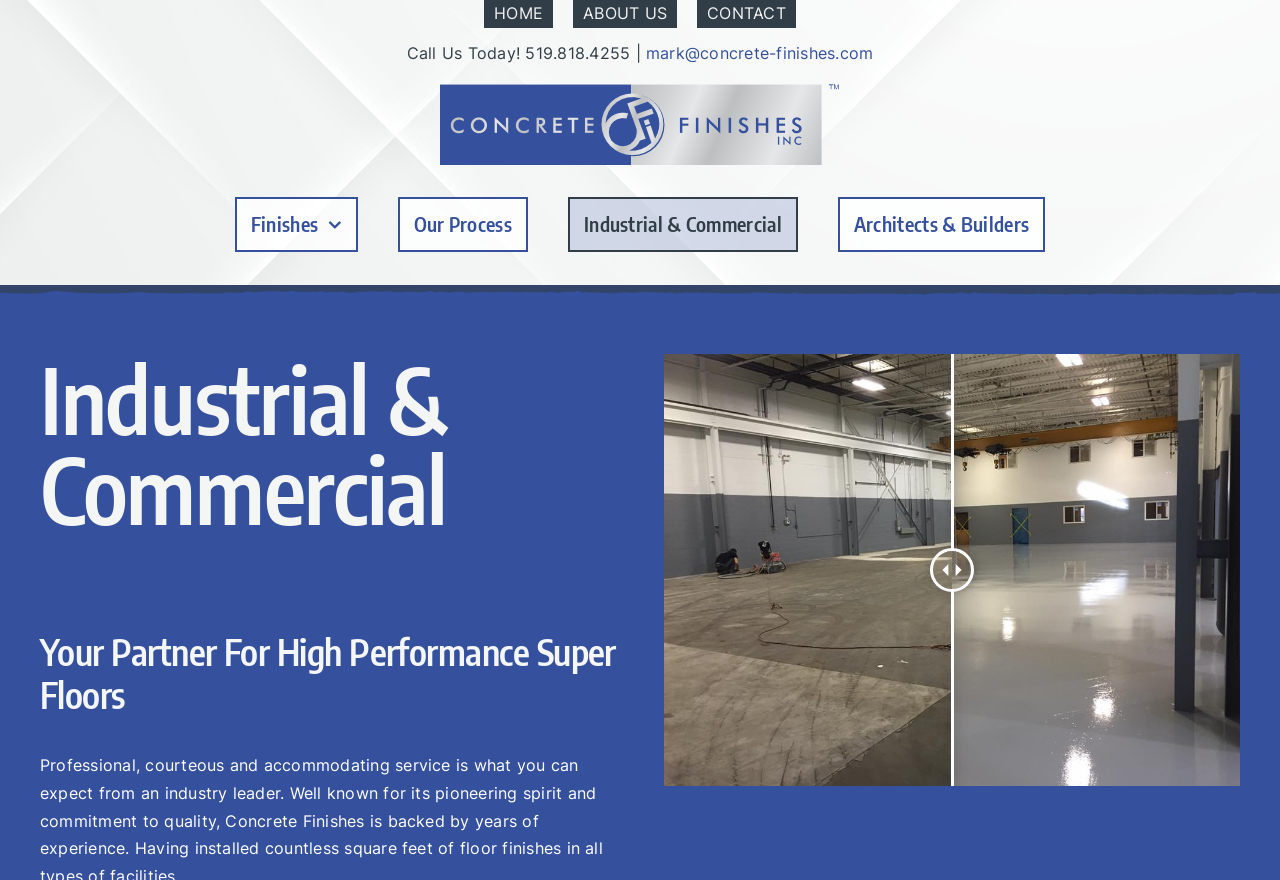What is the email address to contact?
Provide a thorough and detailed answer to the question.

I found the email address by looking at the link element with the text 'mark@concrete-finishes.com' which is located next to the phone number at the top of the page.